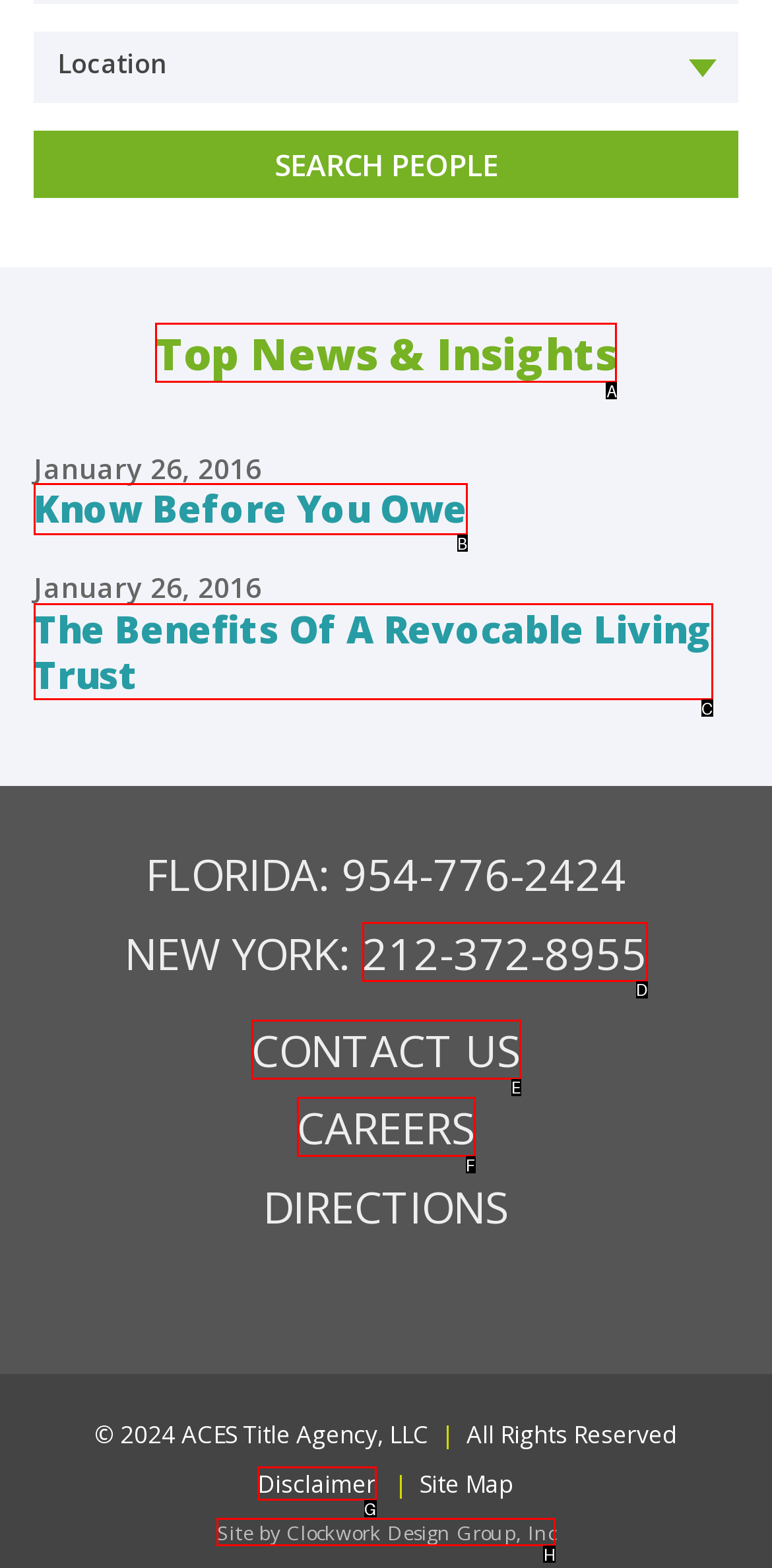Based on the given description: Know Before You Owe, identify the correct option and provide the corresponding letter from the given choices directly.

B